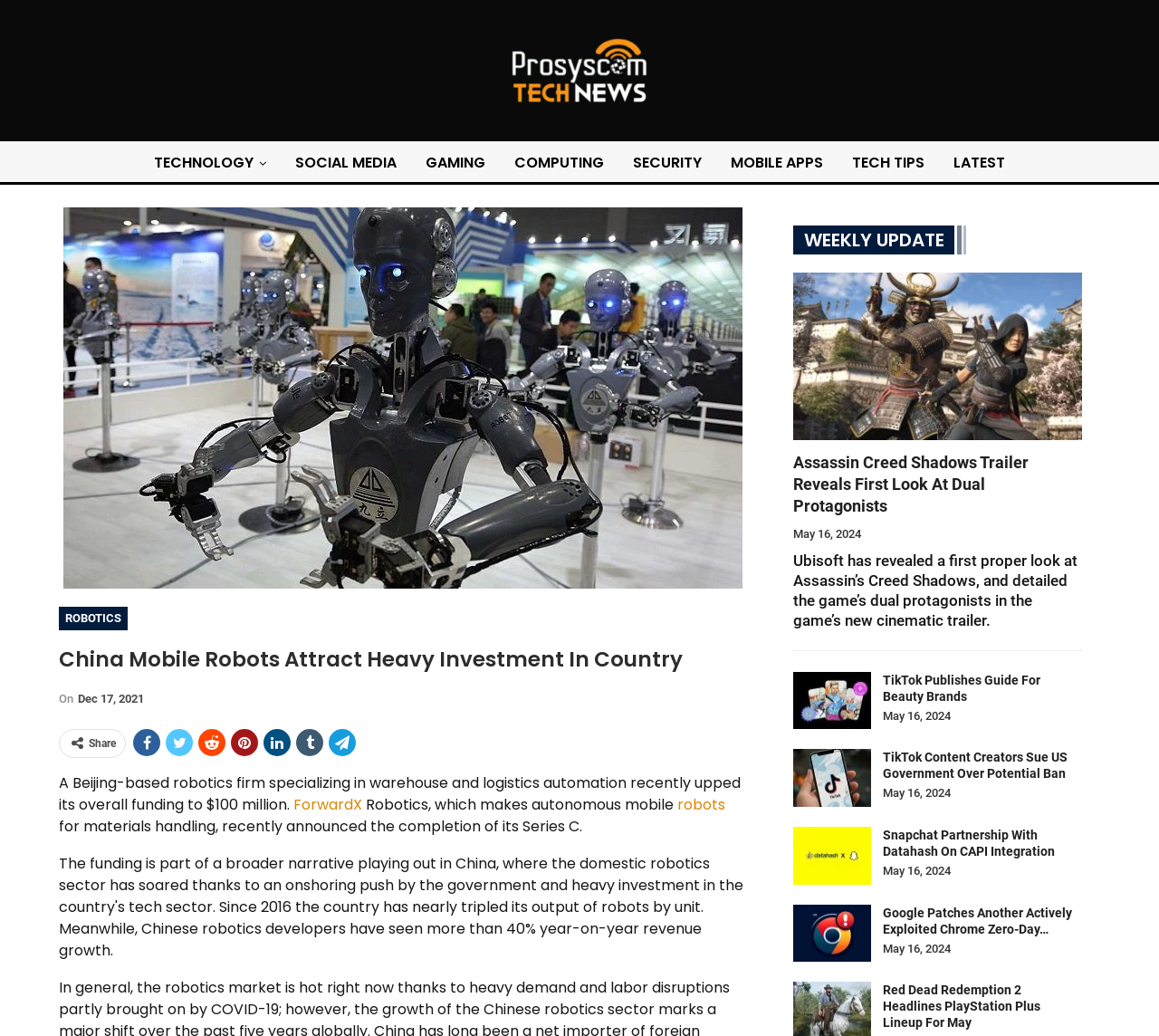Please identify the bounding box coordinates of where to click in order to follow the instruction: "Share the article".

[0.077, 0.711, 0.1, 0.724]